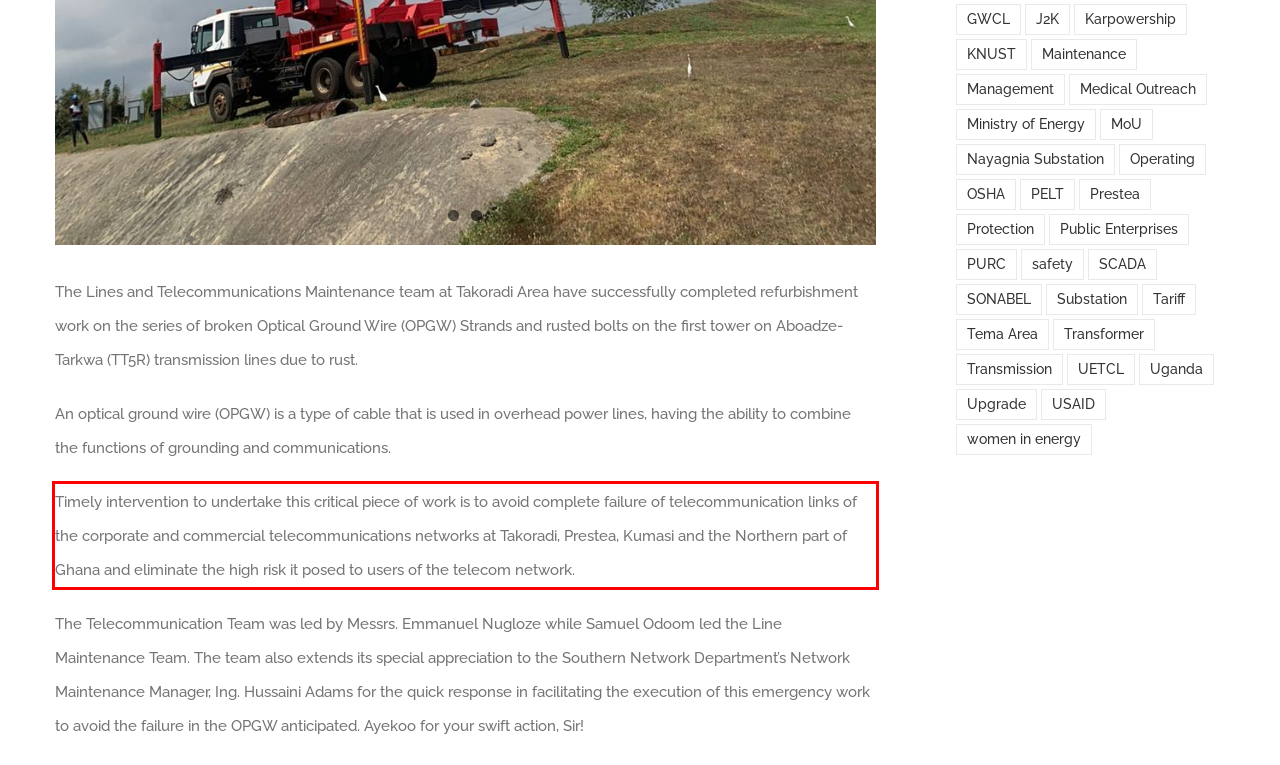Please look at the screenshot provided and find the red bounding box. Extract the text content contained within this bounding box.

Timely intervention to undertake this critical piece of work is to avoid complete failure of telecommunication links of the corporate and commercial telecommunications networks at Takoradi, Prestea, Kumasi and the Northern part of Ghana and eliminate the high risk it posed to users of the telecom network.